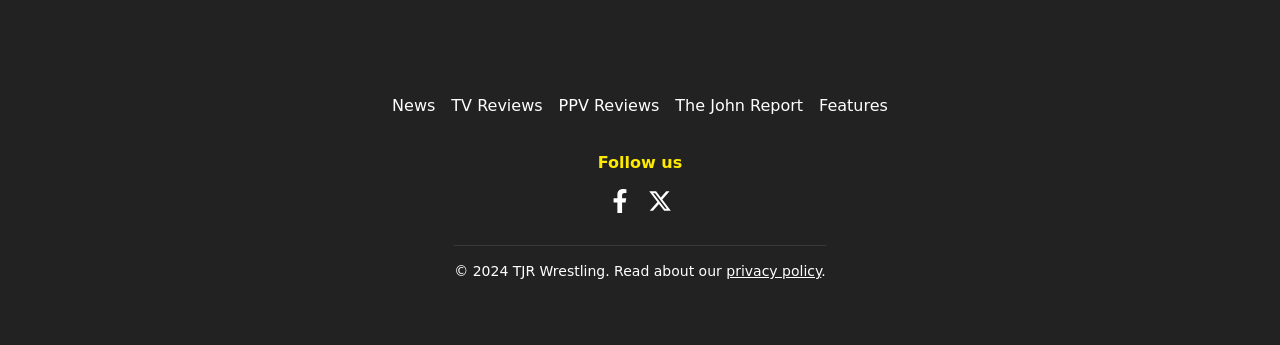Pinpoint the bounding box coordinates of the clickable area needed to execute the instruction: "Follow us on Facebook". The coordinates should be specified as four float numbers between 0 and 1, i.e., [left, top, right, bottom].

[0.475, 0.553, 0.494, 0.609]